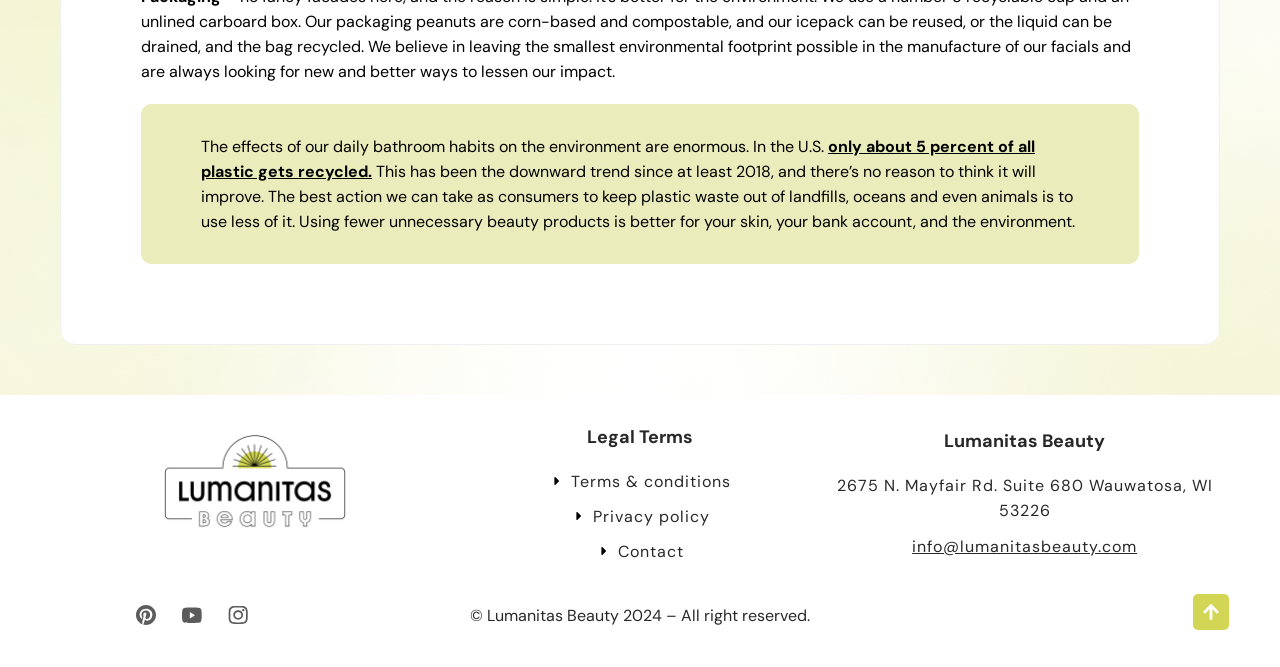Using the description "Terms & conditions", predict the bounding box of the relevant HTML element.

[0.35, 0.703, 0.65, 0.74]